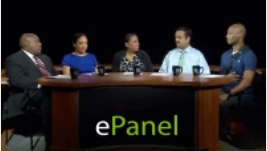Respond to the question below with a single word or phrase:
What is the color of the backdrop?

Dark